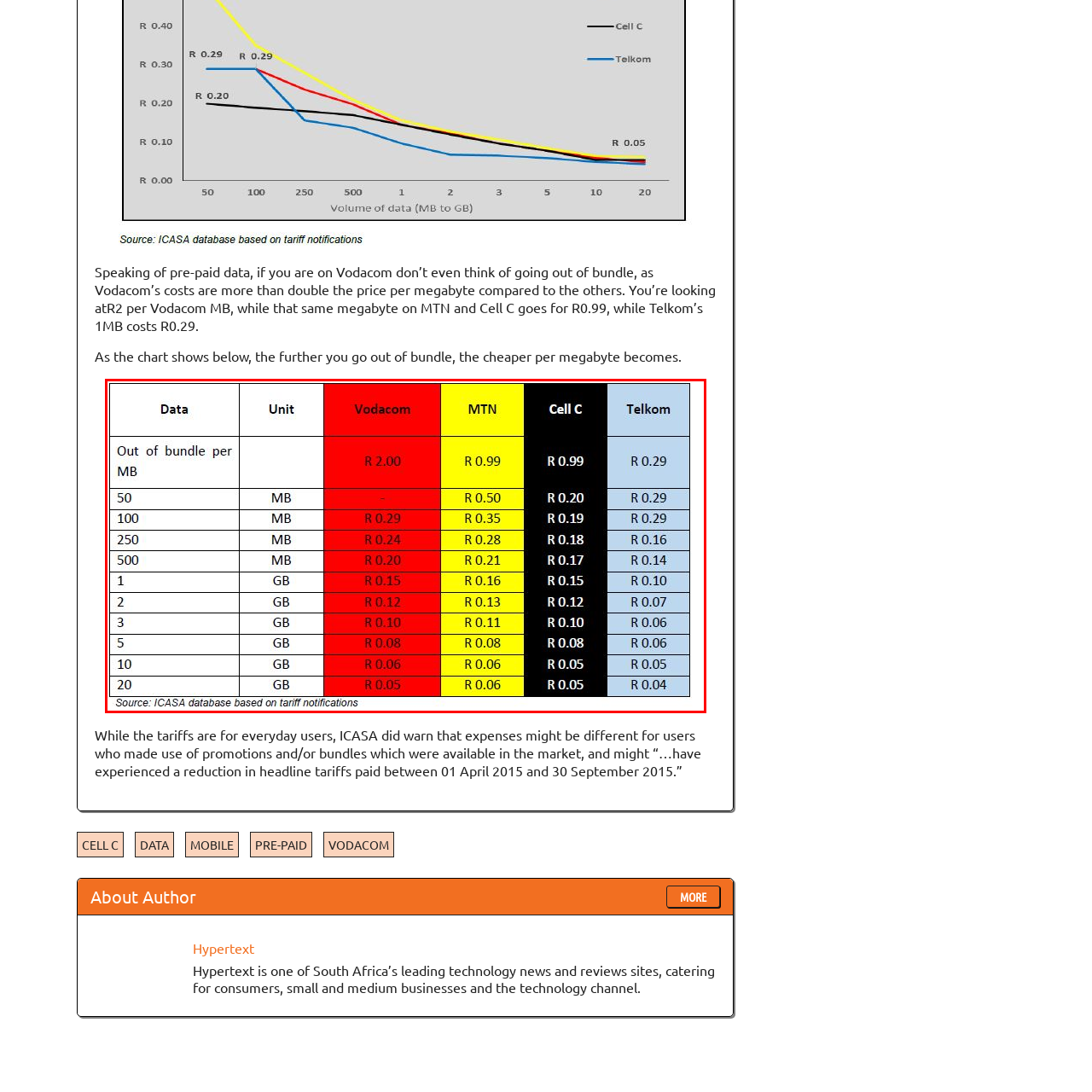Generate an elaborate caption for the image highlighted within the red boundary.

The image displays a detailed table comparing the costs of mobile data from various South African providers when out of bundle. It highlights the price per megabyte offered by Vodacom, MTN, Cell C, and Telkom. The table shows that Vodacom charges significantly more for data, with a steep rate of R2.00 per megabyte, while MTN and Cell C offer more competitive prices at R0.99. Telkom has the lowest rates, starting at R0.29 per megabyte. 

In addition, the table specifies data units from 50 MB to 20 GB, illustrating the decreasing cost per megabyte as the data quantity increases. This data is sourced from ICASA, underscoring the importance of comparing tariffs to optimize mobile data expenses. The visual representation aids users in making informed decisions regarding their mobile data usage.